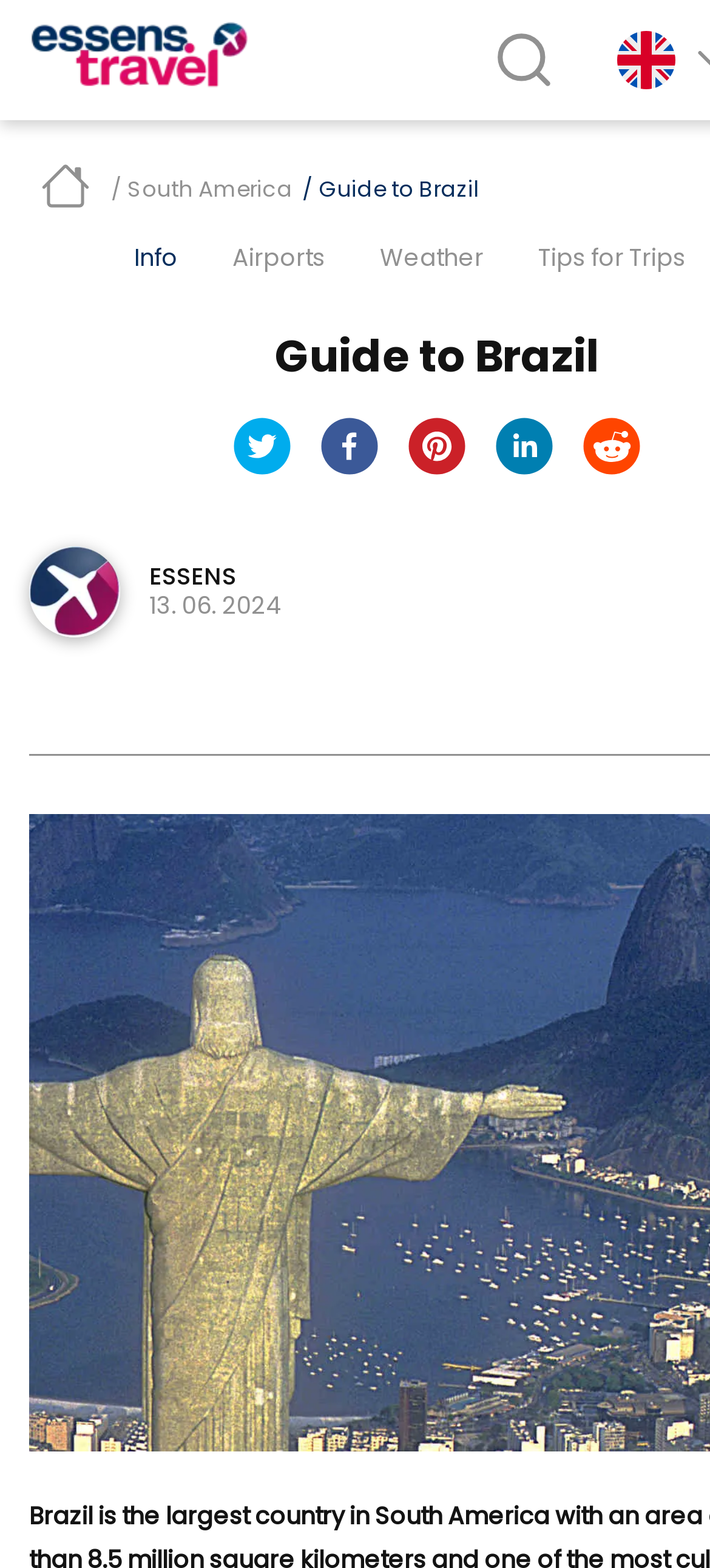What is the date mentioned on this webpage?
Please answer the question with a single word or phrase, referencing the image.

13. 06. 2024